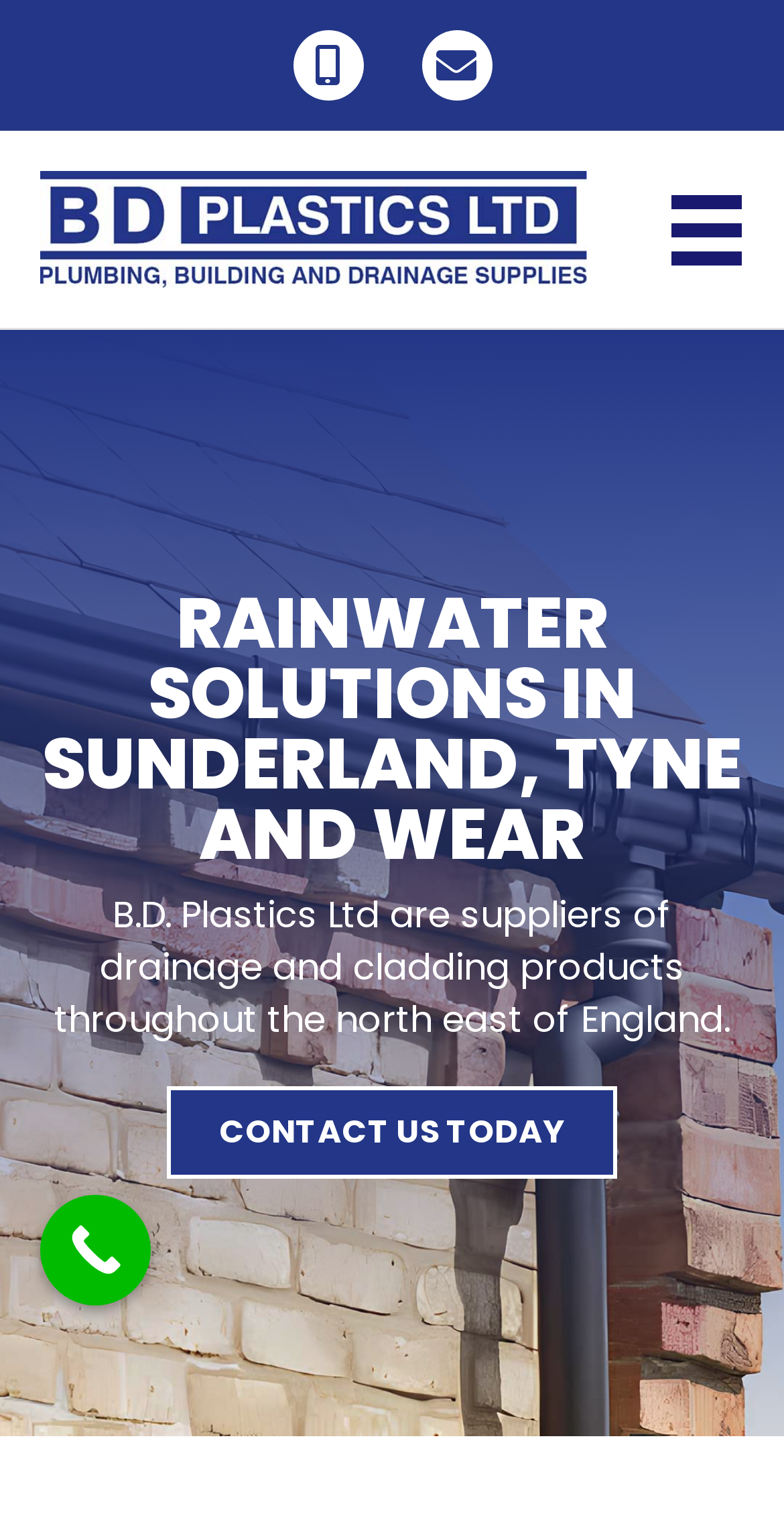Is there a call now feature on the webpage?
Respond with a short answer, either a single word or a phrase, based on the image.

Yes